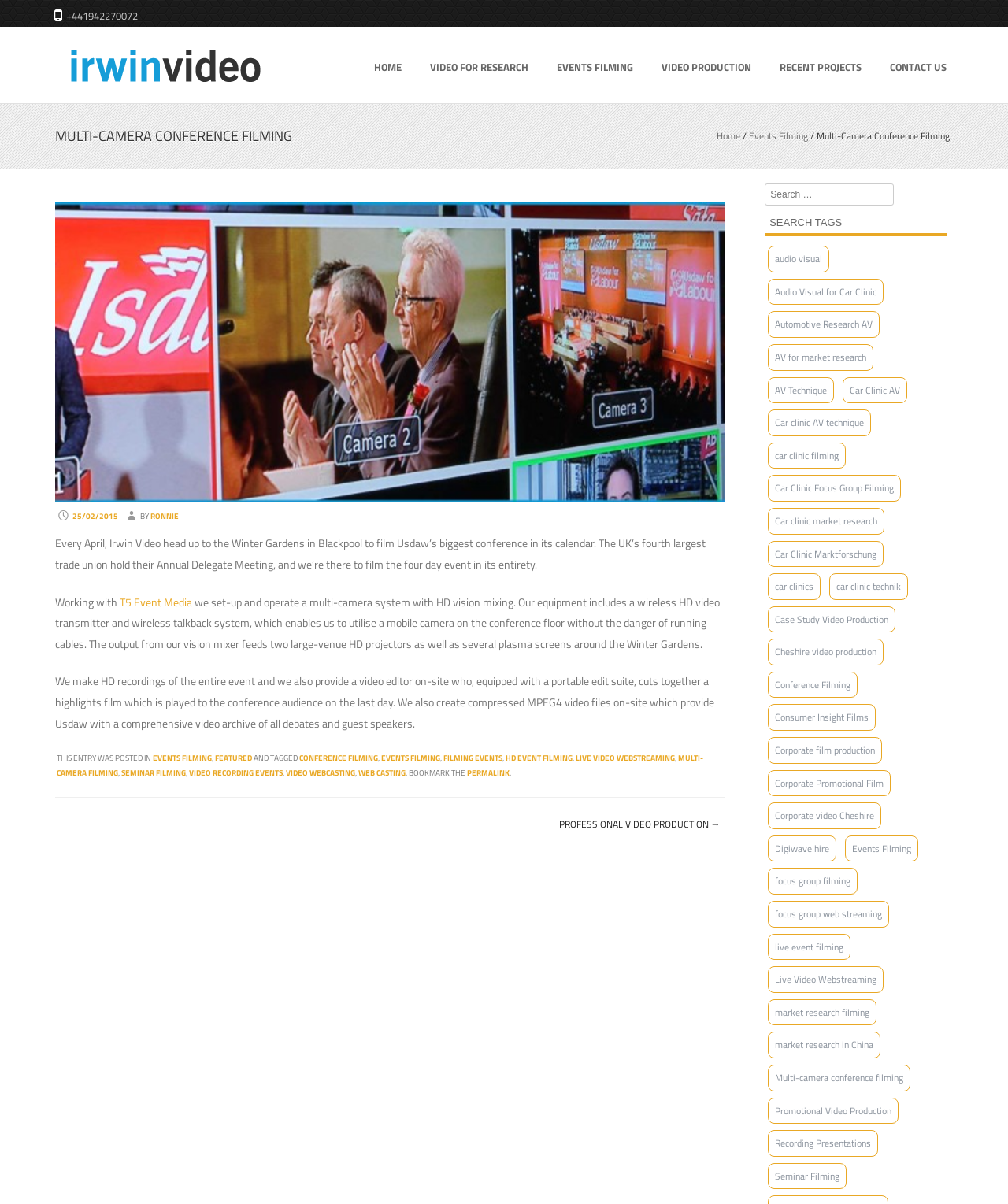Using details from the image, please answer the following question comprehensively:
What is the name of the company in the logo?

The company name is located in the logo, which is an image element with bounding box coordinates [0.047, 0.03, 0.281, 0.08]. The image is also a link with the same text content, 'Irwin Video'.